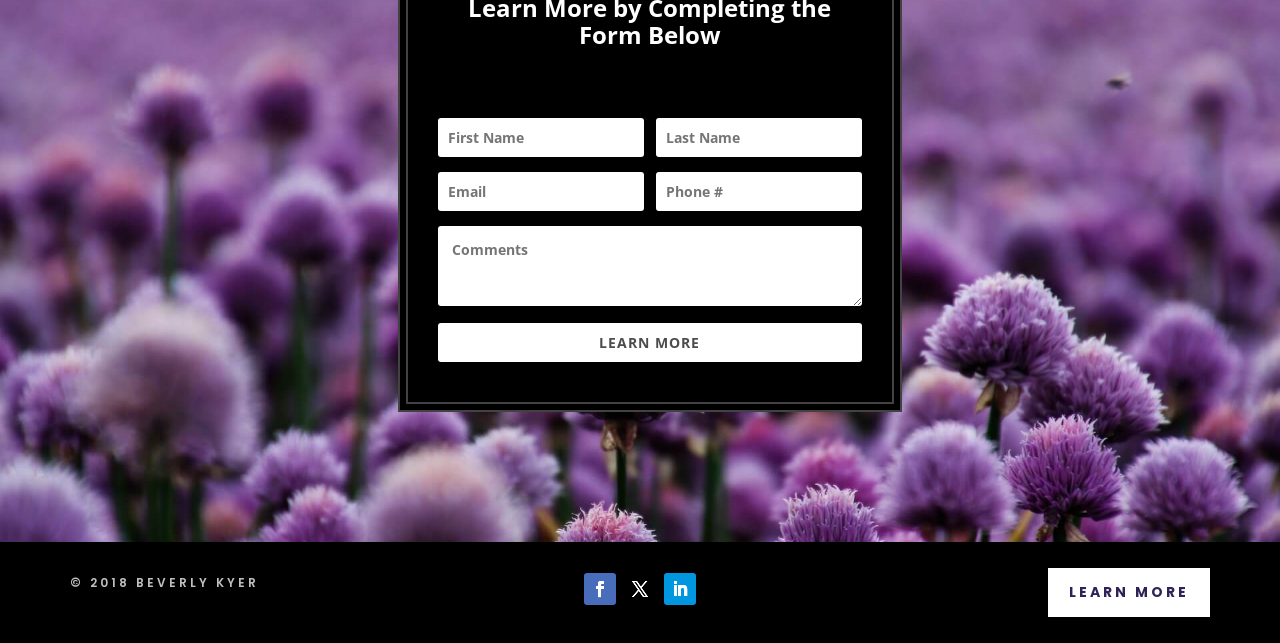Using the given element description, provide the bounding box coordinates (top-left x, top-left y, bottom-right x, bottom-right y) for the corresponding UI element in the screenshot: name="et_bloom_custom_field_optin_2_Phone" placeholder="Phone #"

[0.513, 0.267, 0.673, 0.328]